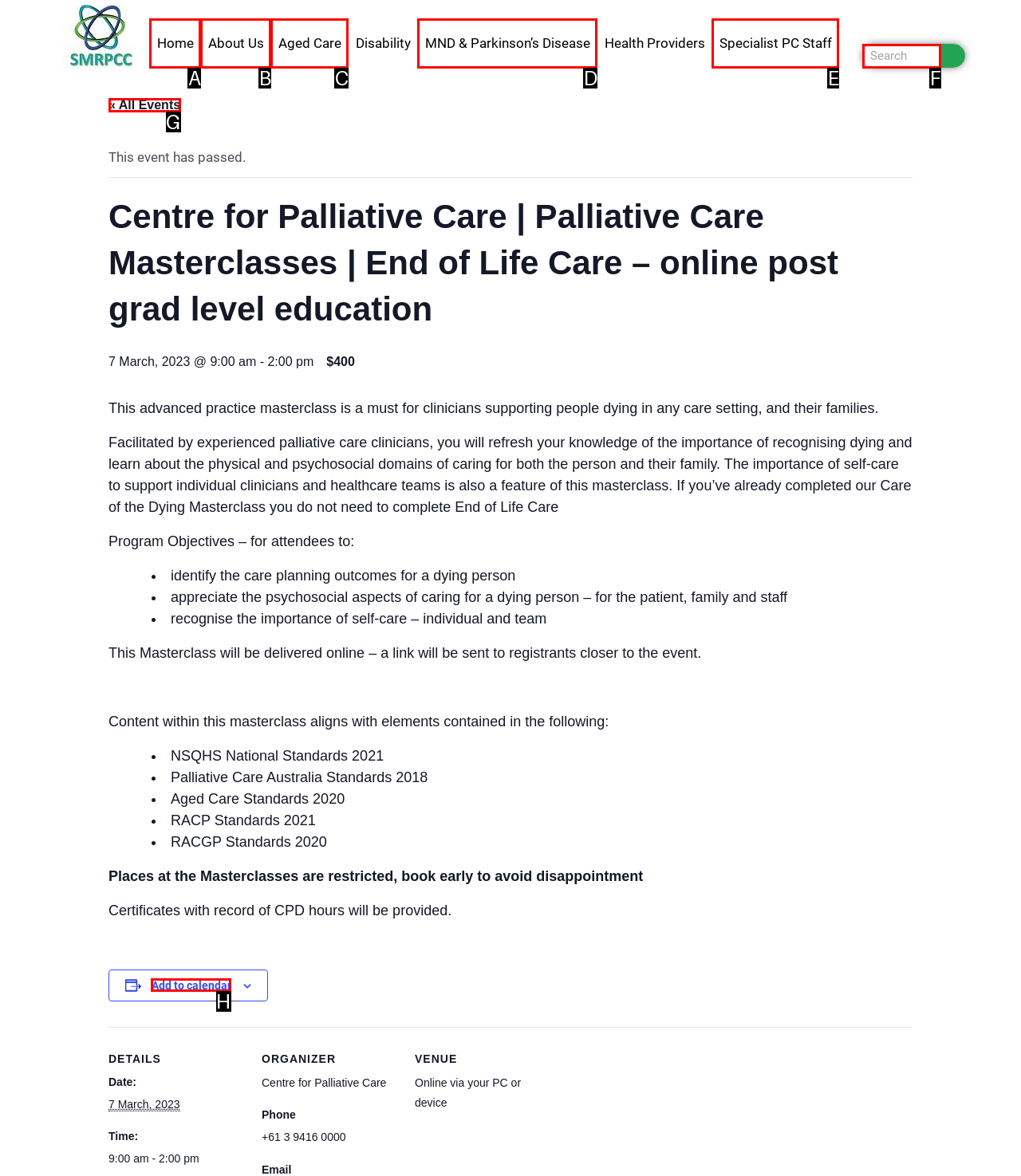Identify the correct choice to execute this task: Add to calendar
Respond with the letter corresponding to the right option from the available choices.

H